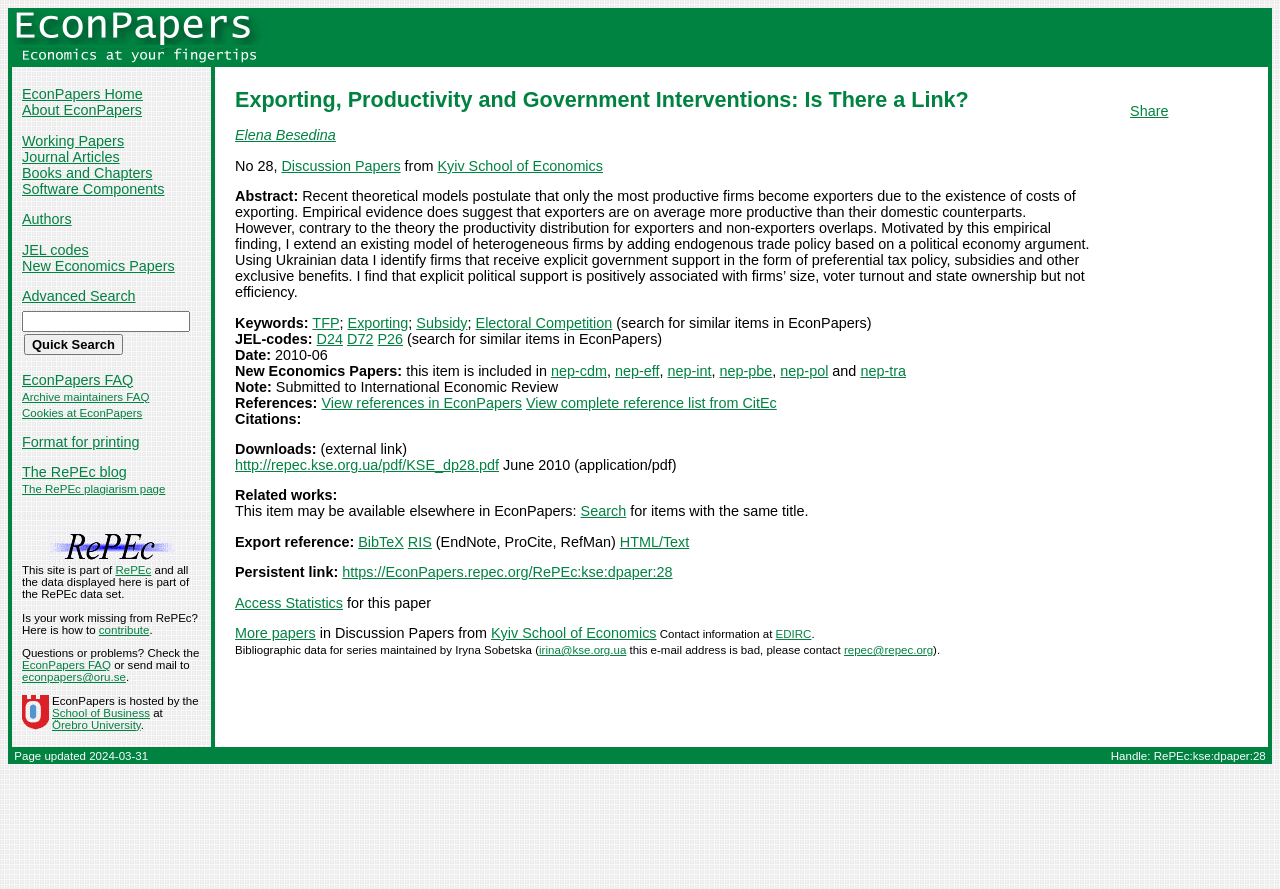What is the author of the paper?
Based on the image, provide a one-word or brief-phrase response.

Elena Besedina